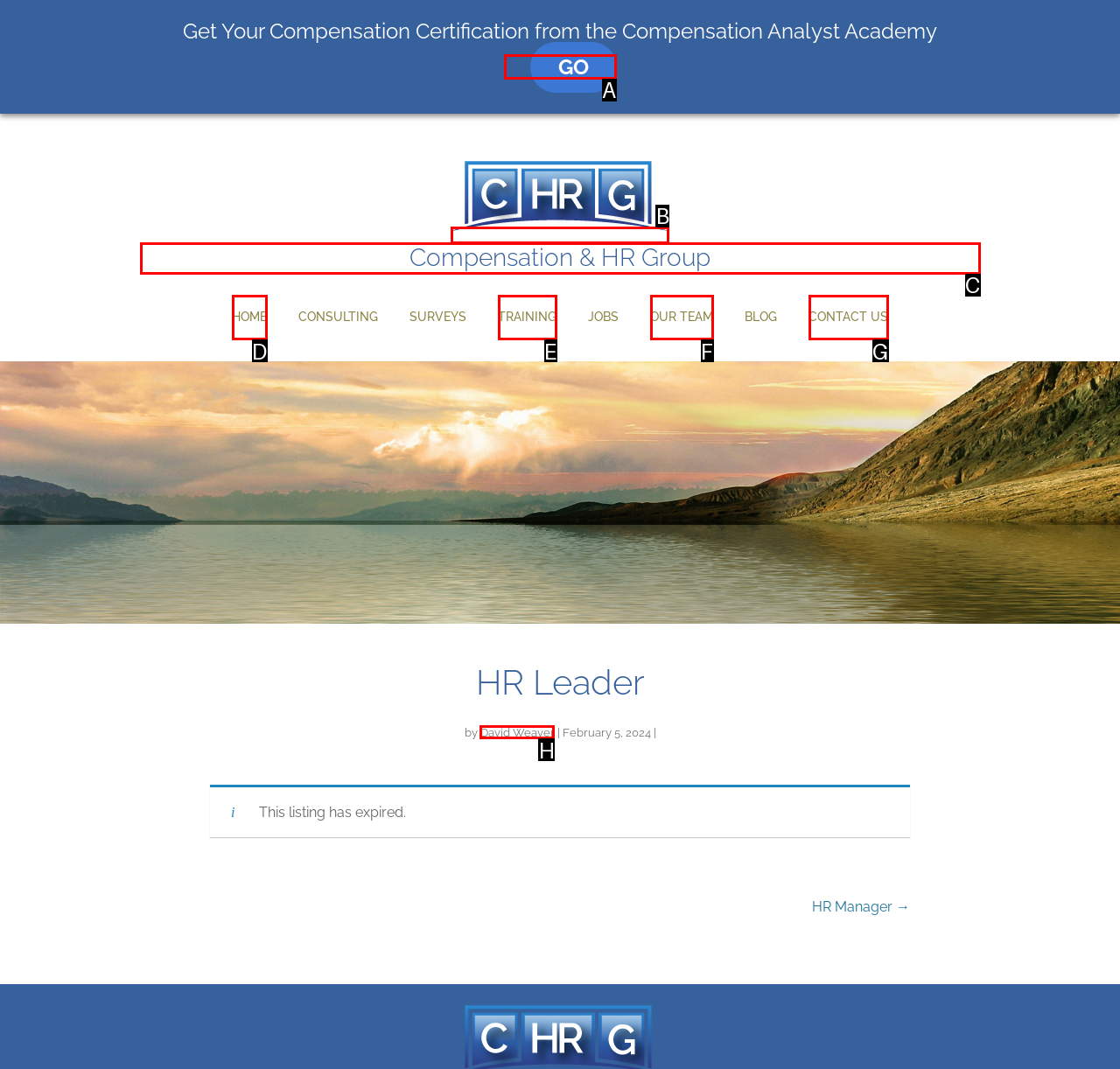Choose the HTML element that should be clicked to accomplish the task: visit the club page. Answer with the letter of the chosen option.

None